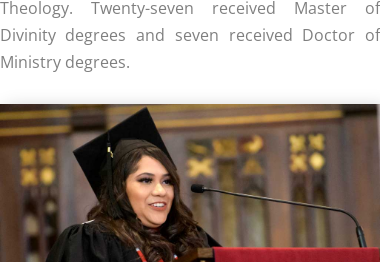Please provide a comprehensive answer to the question based on the screenshot: What is the graduate wearing?

The graduate, likely Sarai Martinez, is seen speaking at the podium, dressed in a graduation cap and gown, which symbolizes her achievement, as described in the caption.